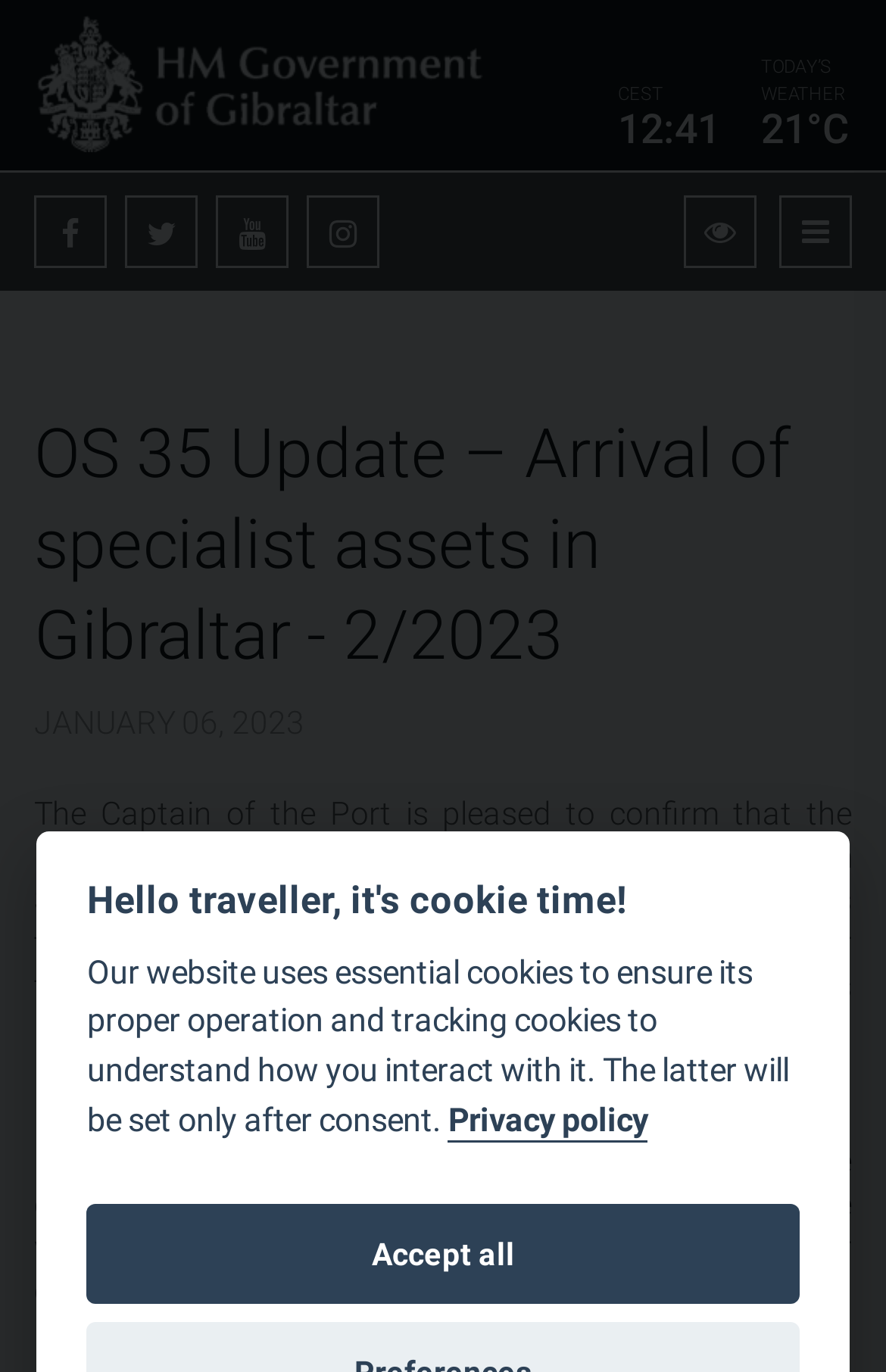Please answer the following question using a single word or phrase: 
What is the Captain of the Port pleased about?

Safe arrival of Koole 42